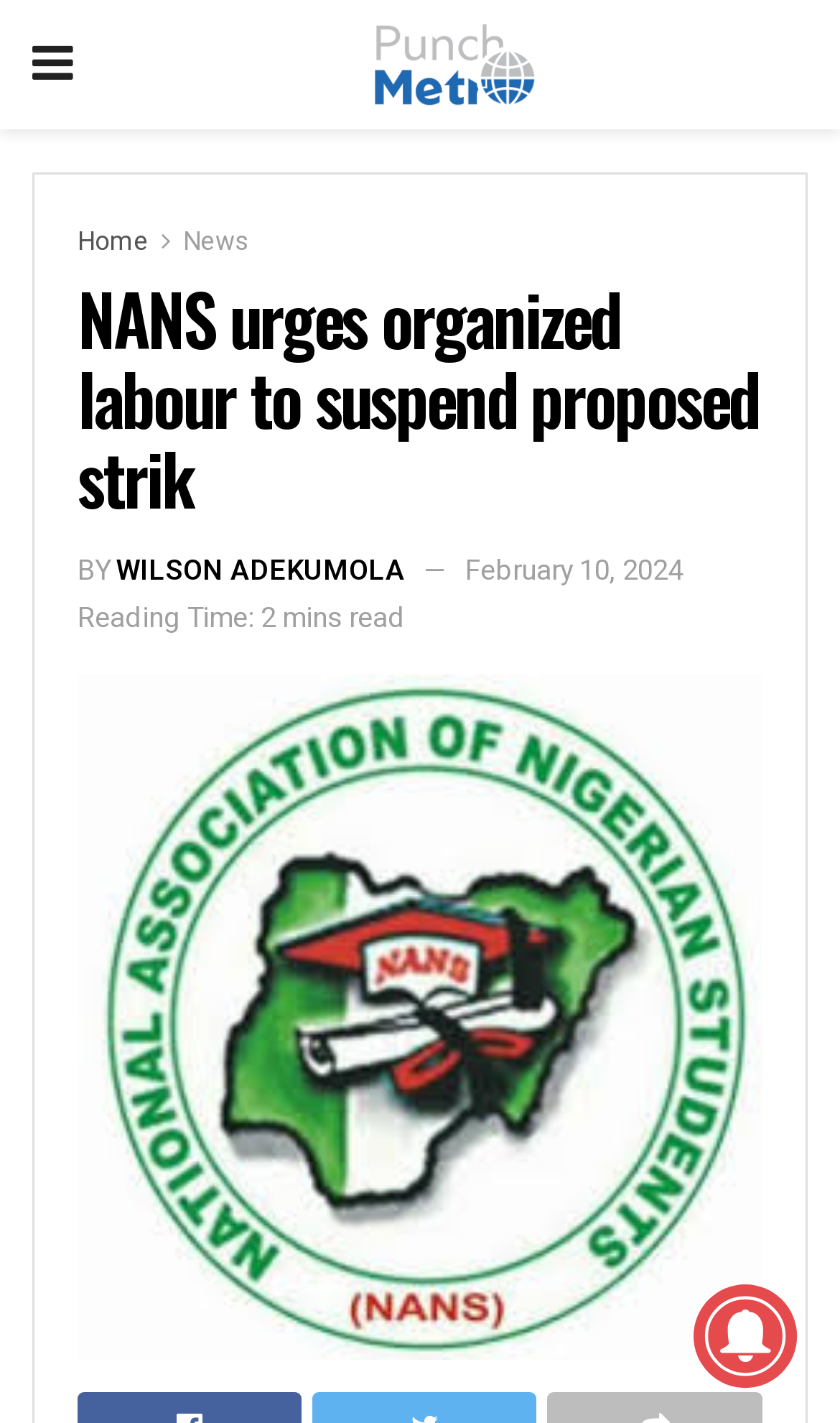What is the name of the news organization?
From the image, respond with a single word or phrase.

Punch Metro